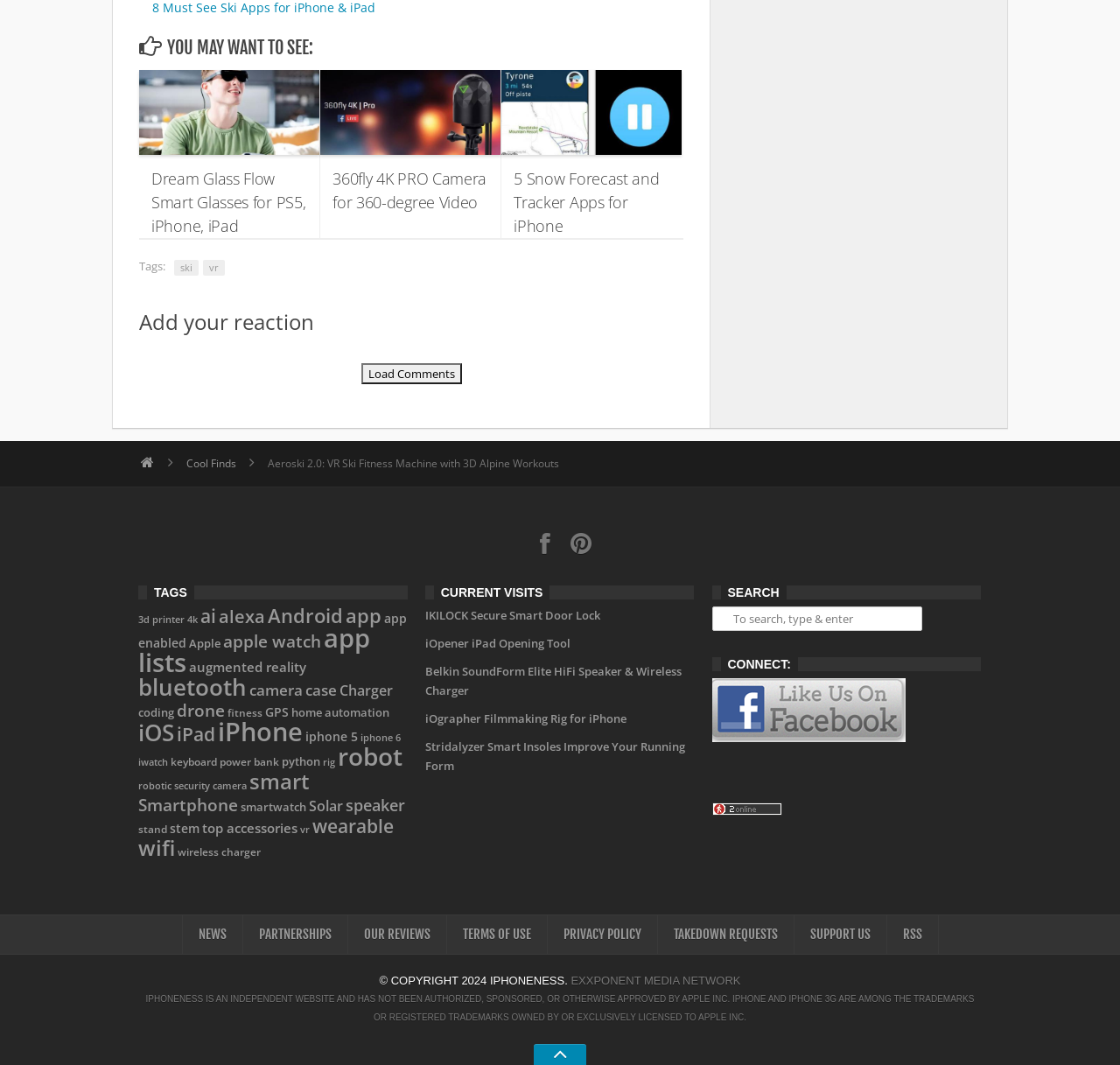Determine the bounding box coordinates for the UI element with the following description: "Terms of Use". The coordinates should be four float numbers between 0 and 1, represented as [left, top, right, bottom].

[0.399, 0.859, 0.488, 0.895]